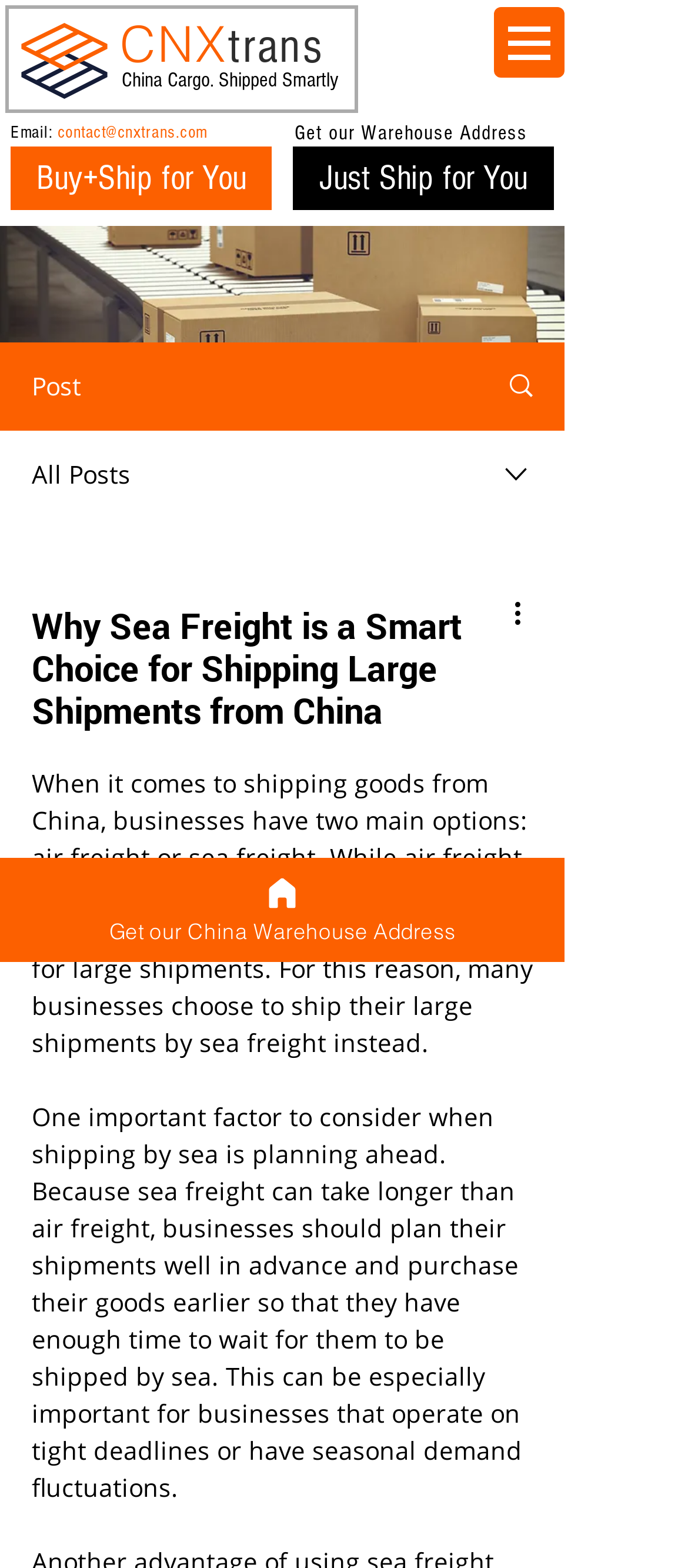Locate the bounding box coordinates of the element that needs to be clicked to carry out the instruction: "Click the CNXtrans logo". The coordinates should be given as four float numbers ranging from 0 to 1, i.e., [left, top, right, bottom].

[0.031, 0.015, 0.156, 0.063]